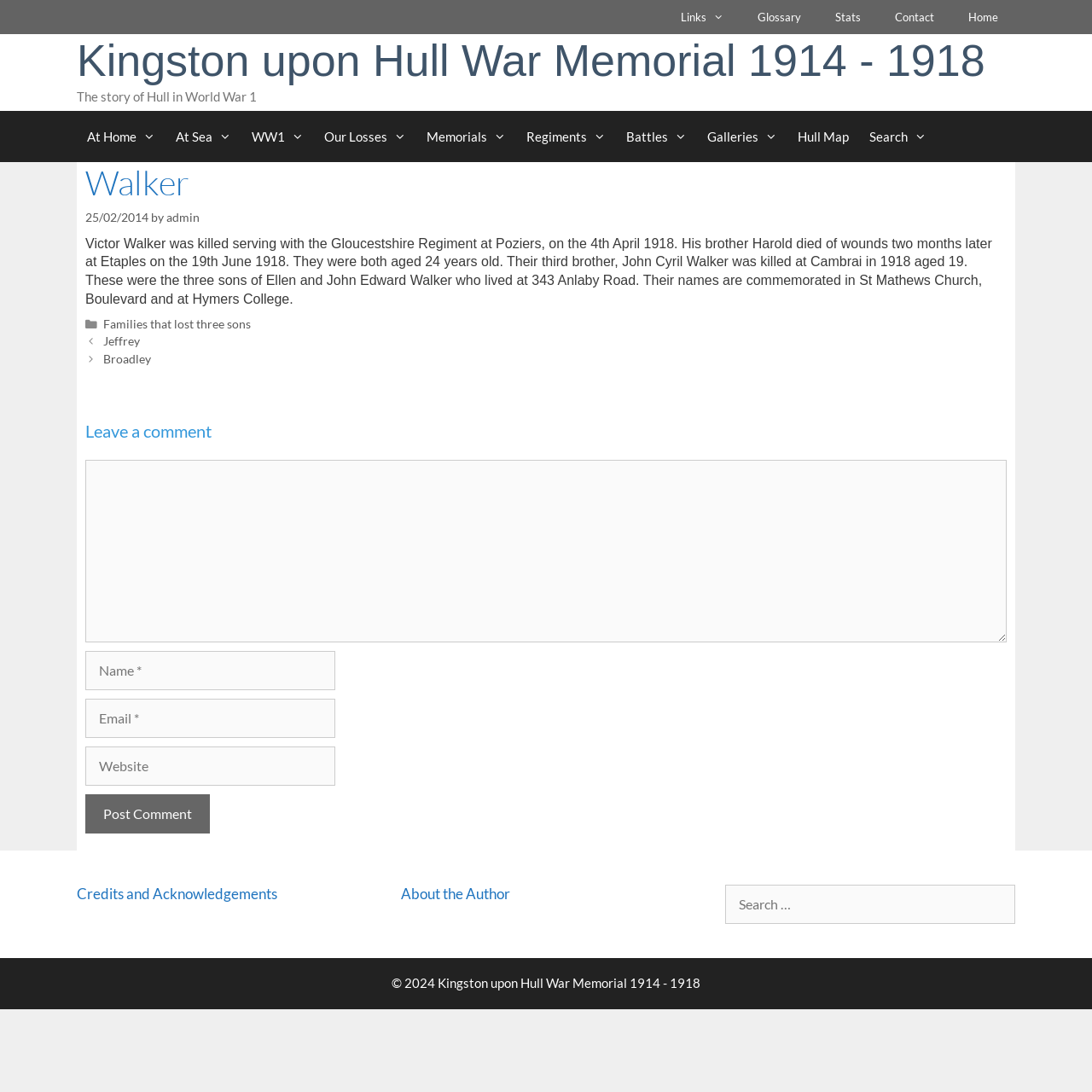Bounding box coordinates should be provided in the format (top-left x, top-left y, bottom-right x, bottom-right y) with all values between 0 and 1. Identify the bounding box for this UI element: The Changing Views of WW1

[0.5, 0.267, 0.715, 0.297]